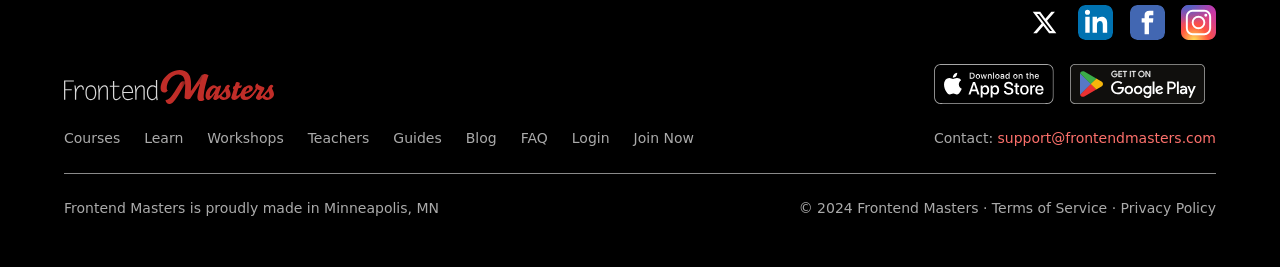Identify the bounding box coordinates of the element that should be clicked to fulfill this task: "view terms of service". The coordinates should be provided as four float numbers between 0 and 1, i.e., [left, top, right, bottom].

[0.775, 0.748, 0.865, 0.808]